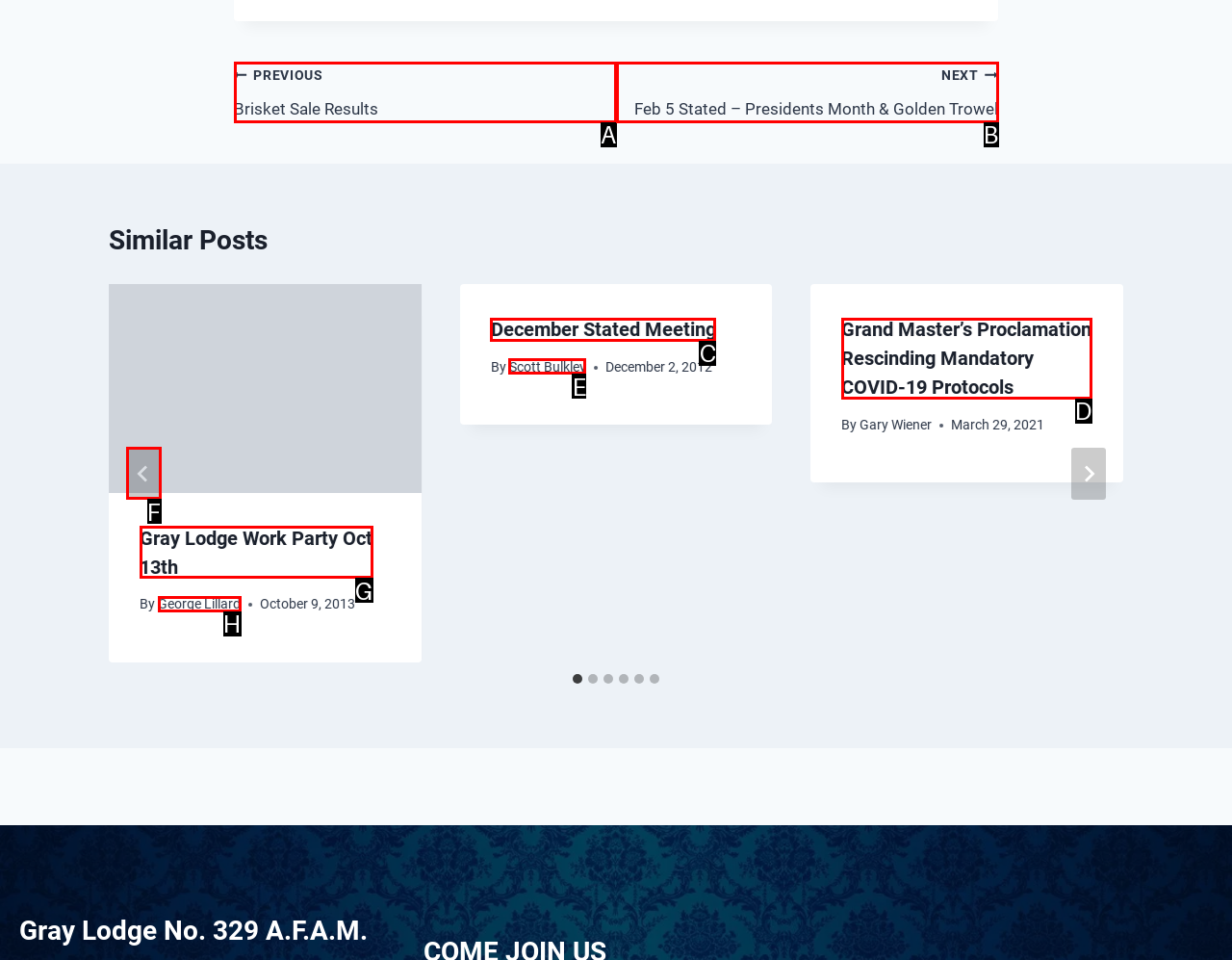Identify which option matches the following description: aria-label="Go to last slide"
Answer by giving the letter of the correct option directly.

F